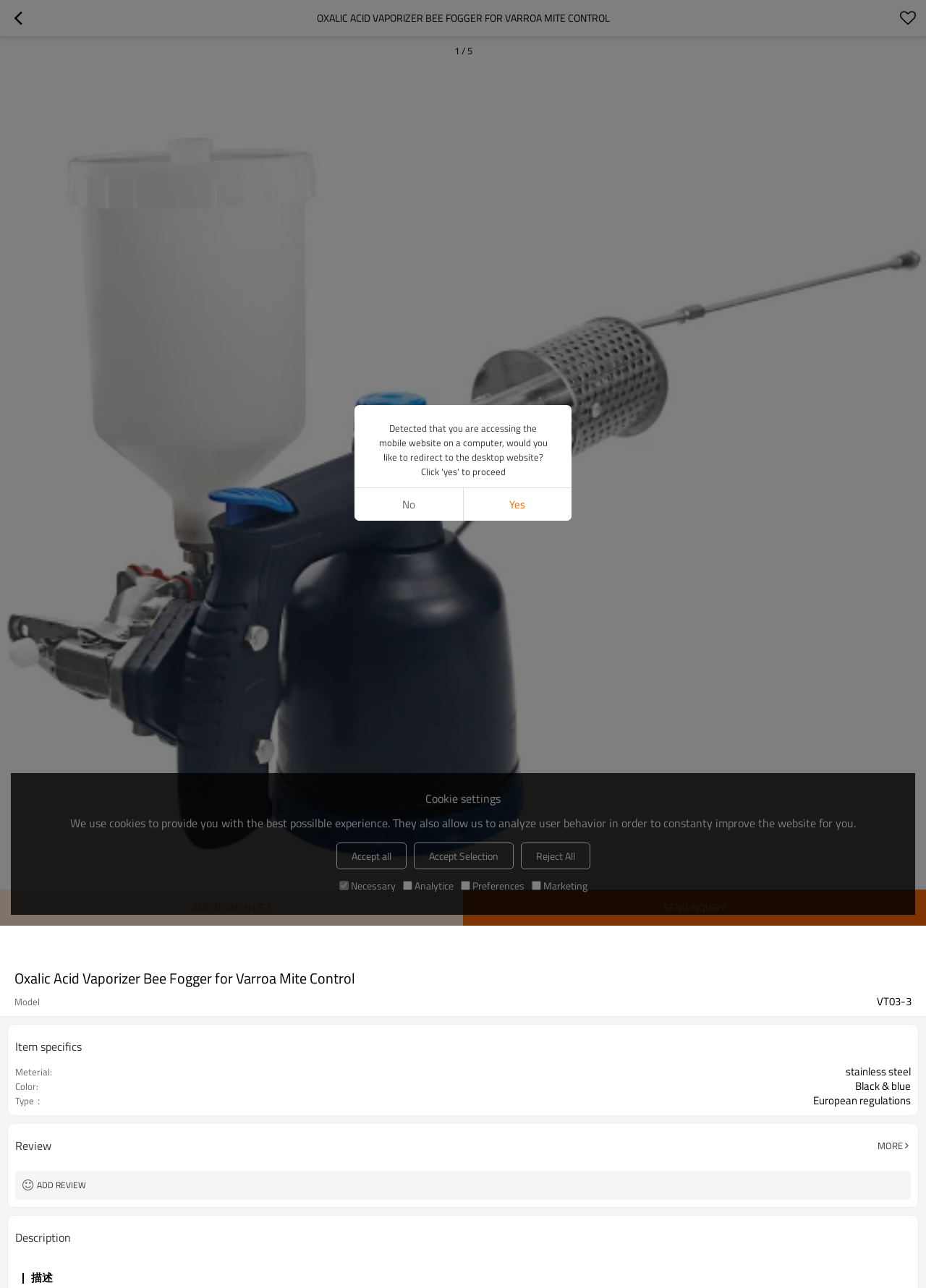What is the material of the Oxalic Acid Vaporizer Bee Fogger?
Kindly offer a comprehensive and detailed response to the question.

The material of the Oxalic Acid Vaporizer Bee Fogger can be found in the description list section of the webpage, where it is listed as 'Meterial: stainless steel'.